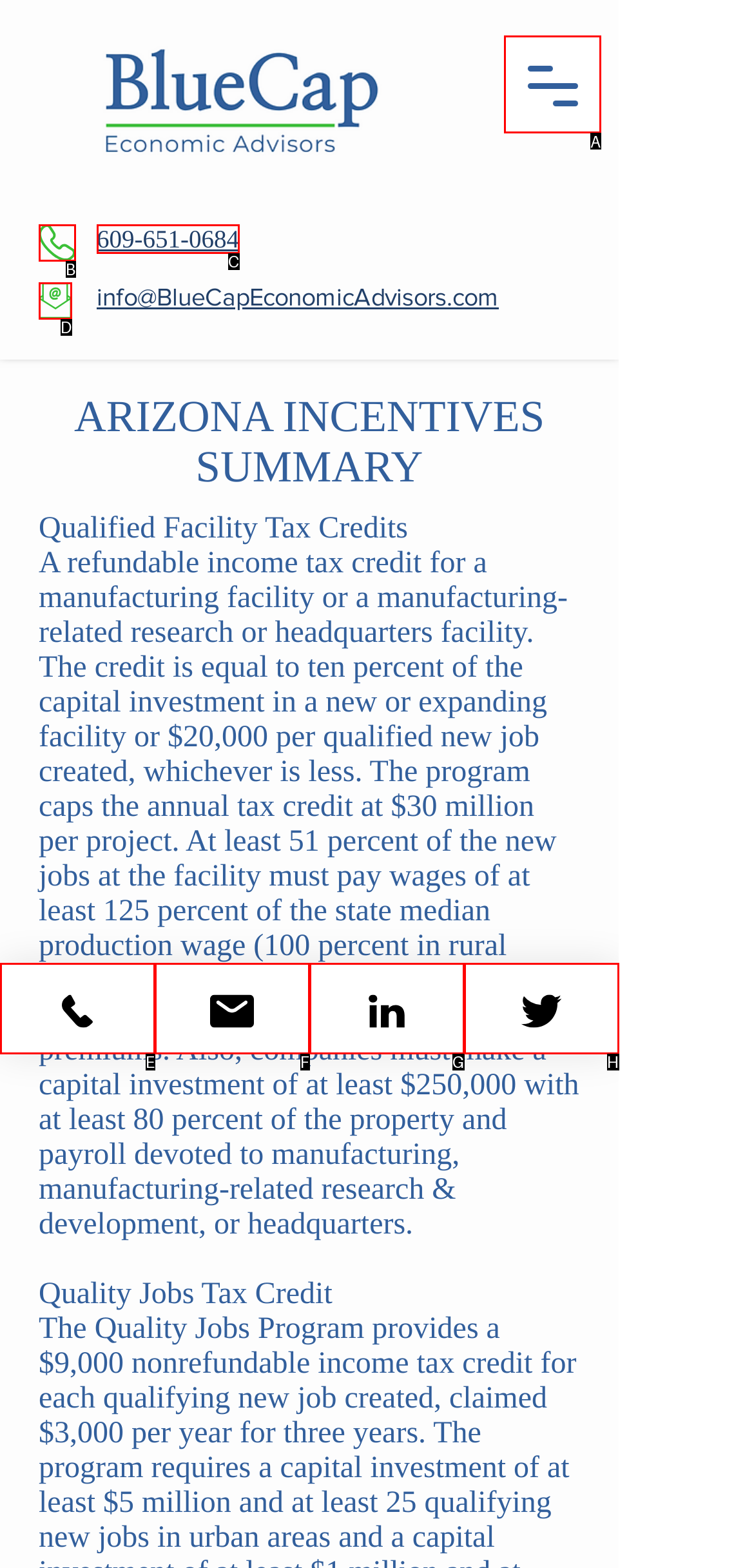Select the correct UI element to click for this task: Open navigation menu.
Answer using the letter from the provided options.

A